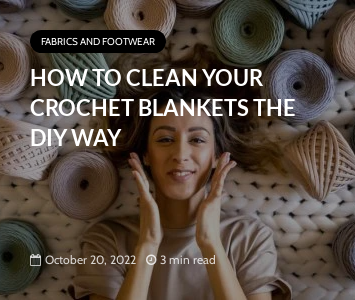Answer succinctly with a single word or phrase:
What is the woman in the image doing?

Resting her hands on her face